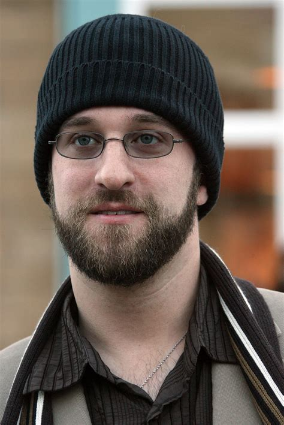Where is the man likely to be?
Refer to the image and offer an in-depth and detailed answer to the question.

Based on the image, I can infer that the man is in a casual outdoor setting, possibly at a public event or gathering, due to the background and his attire.